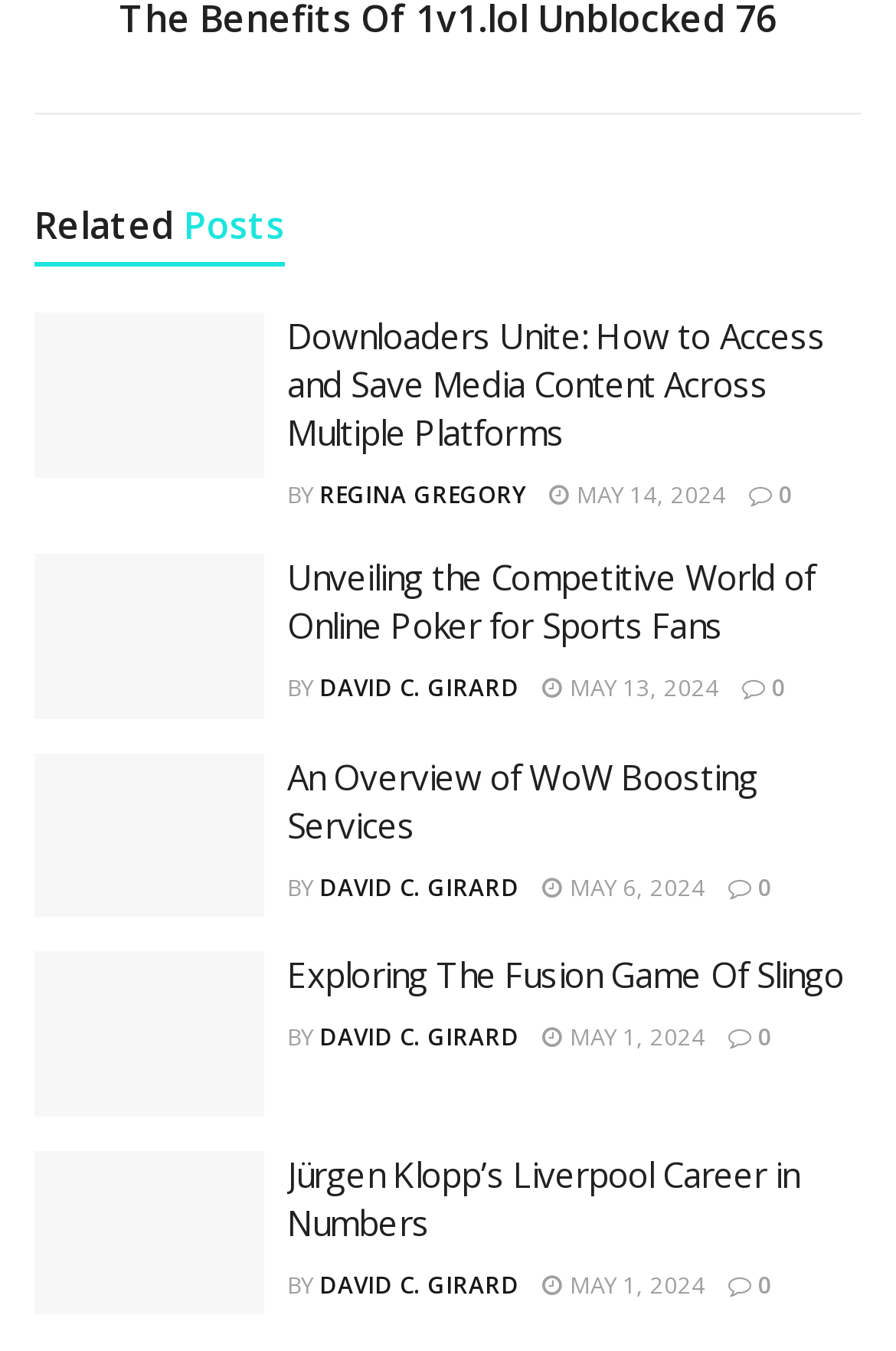Find and indicate the bounding box coordinates of the region you should select to follow the given instruction: "View the image 'Image3'".

[0.038, 0.411, 0.295, 0.581]